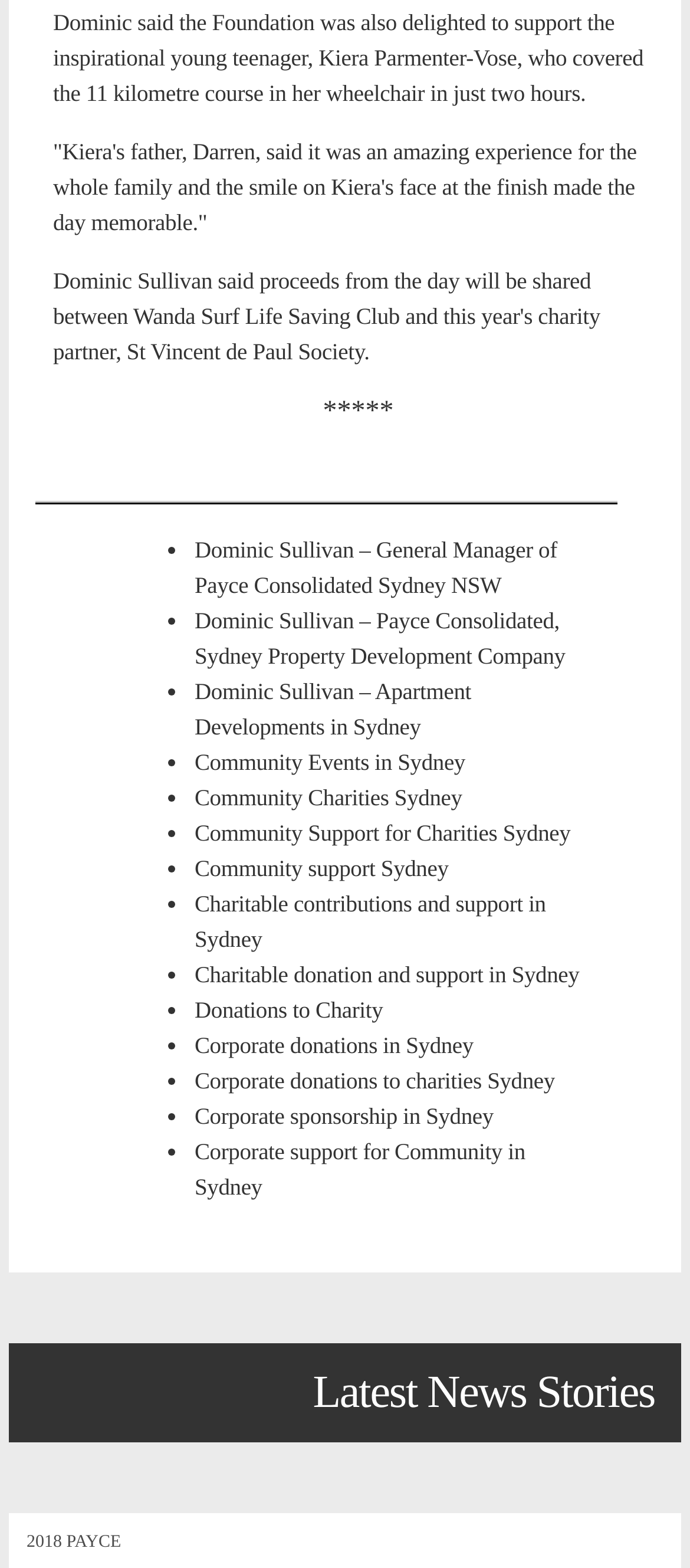What is the name of the company mentioned in the webpage?
Refer to the image and offer an in-depth and detailed answer to the question.

I found this information in the blockquote section, where there are multiple mentions of 'Payce Consolidated', including 'Dominic Sullivan – General Manager of Payce Consolidated Sydney NSW' and 'Dominic Sullivan – Payce Consolidated, Sydney Property Development Company'.